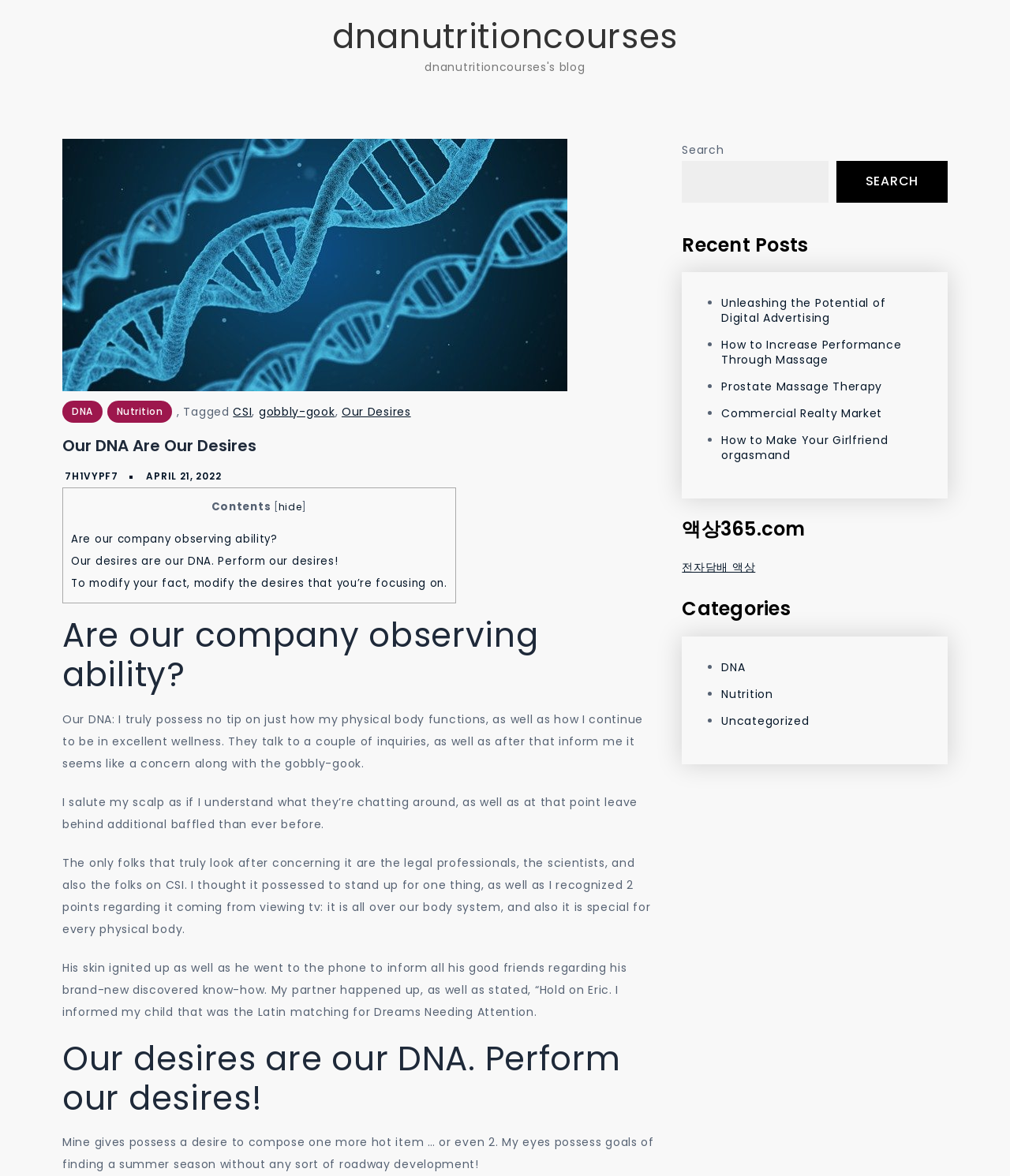Locate the bounding box coordinates of the UI element described by: "April 21, 2022". Provide the coordinates as four float numbers between 0 and 1, formatted as [left, top, right, bottom].

[0.145, 0.399, 0.219, 0.41]